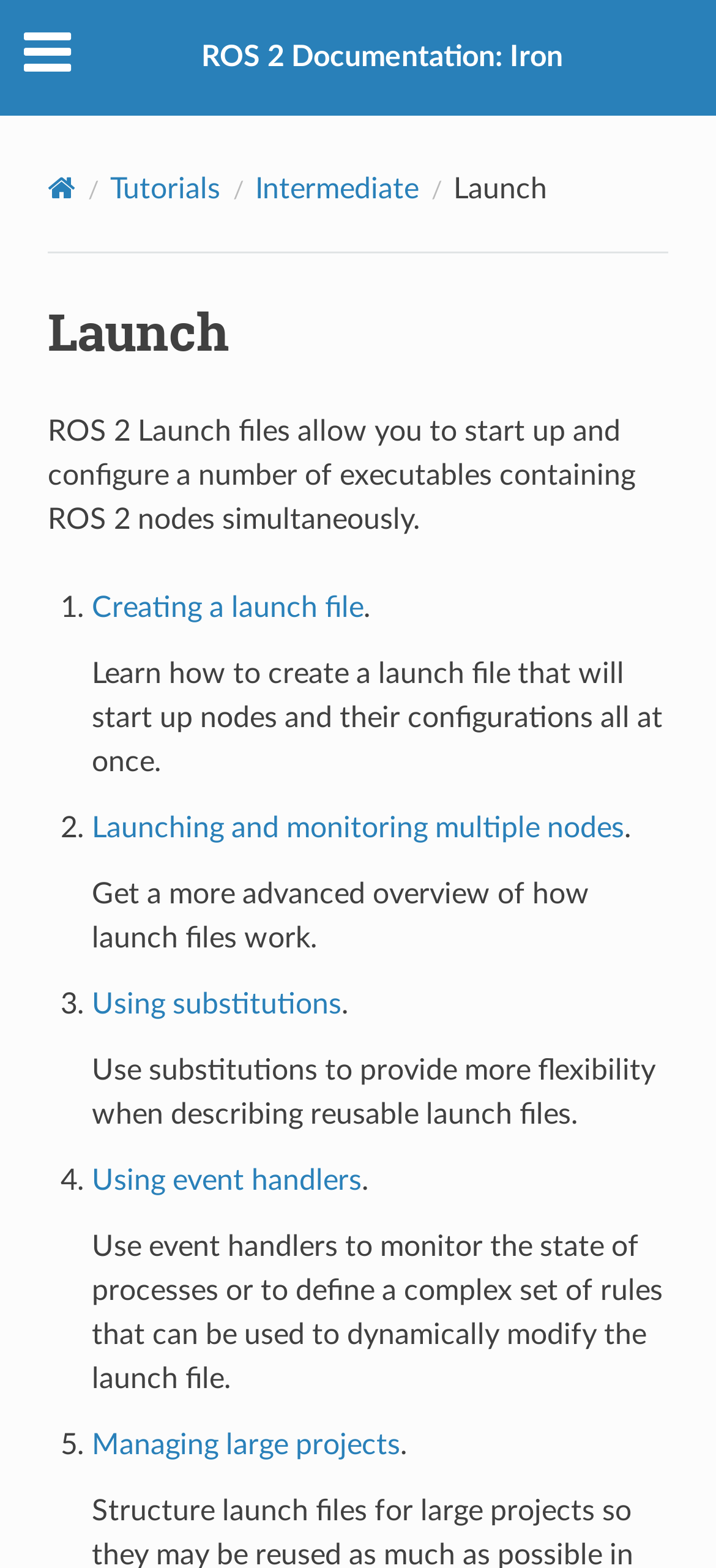Please give a one-word or short phrase response to the following question: 
What is the second topic in the launch tutorial?

Launching and monitoring multiple nodes